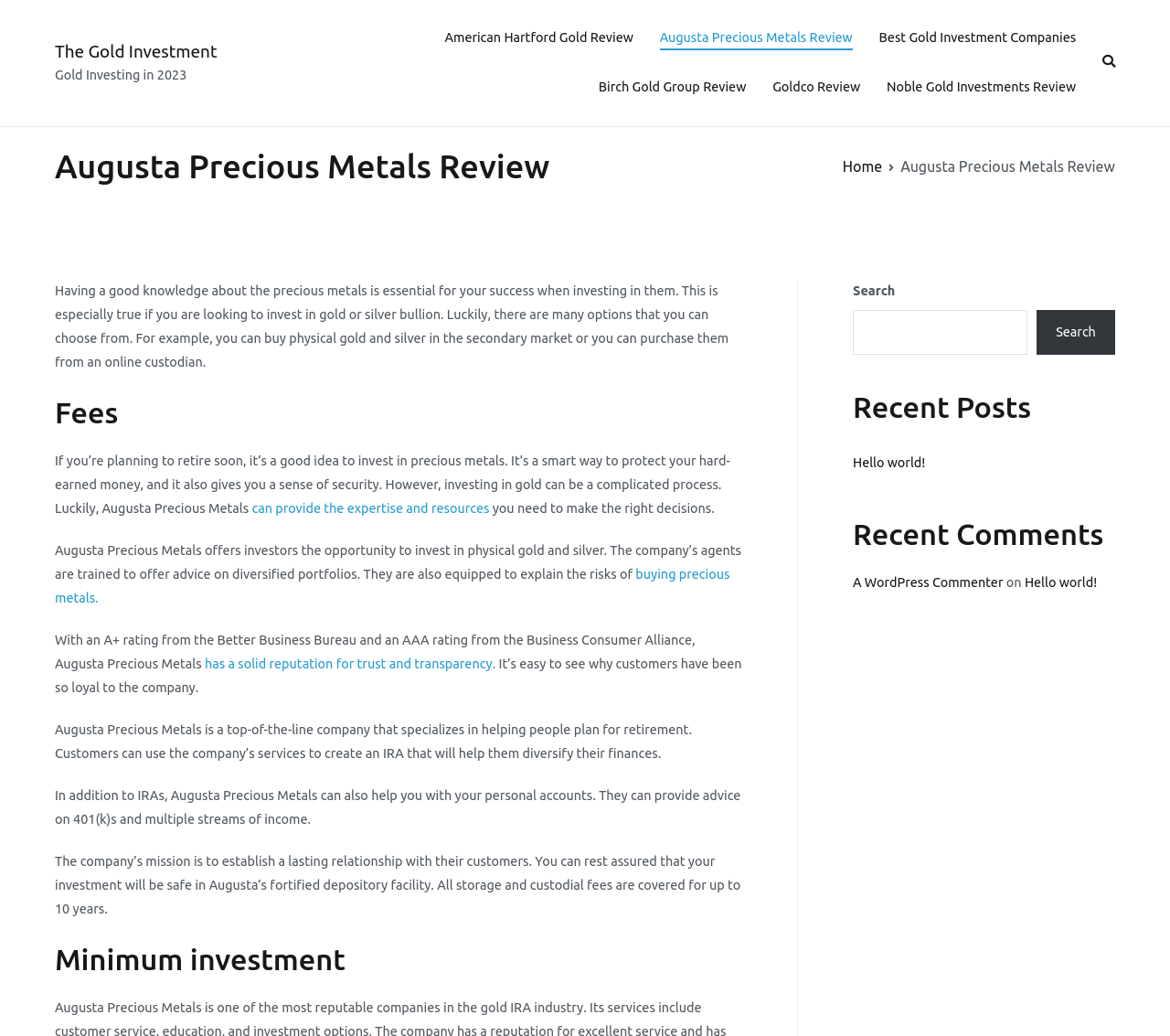Articulate a complete and detailed caption of the webpage elements.

The webpage is about Augusta Precious Metals Review, focusing on gold investment. At the top, there is a link to "The Gold Investment" and a heading "Gold Investing in 2023". Below these, there are several links to reviews of different gold investment companies, including American Hartford Gold, Augusta Precious Metals, Birch Gold Group, Goldco, and Noble Gold Investments.

On the left side, there is a header section with a heading "Augusta Precious Metals Review" and a navigation section with breadcrumbs, including a link to "Home". Below this, there is a block of text discussing the importance of knowledge about precious metals for successful investment, followed by a heading "Fees".

The main content of the webpage is divided into several sections. The first section discusses the benefits of investing in precious metals, particularly gold, and how Augusta Precious Metals can provide expertise and resources to make informed decisions. The second section explains that Augusta Precious Metals offers investors the opportunity to invest in physical gold and silver, with trained agents providing advice on diversified portfolios.

The third section highlights the company's solid reputation, with an A+ rating from the Better Business Bureau and an AAA rating from the Business Consumer Alliance. The fourth section describes Augusta Precious Metals as a top-of-the-line company specializing in helping people plan for retirement, with services including creating IRAs and providing advice on 401(k)s and multiple streams of income.

The fifth section mentions the company's mission to establish a lasting relationship with customers, ensuring the safety of investments in their fortified depository facility, with all storage and custodial fees covered for up to 10 years. Below this, there is a heading "Minimum investment".

On the right side, there is a search bar with a button, followed by a section with a heading "Recent Posts" and a link to "Hello world!". Below this, there is a section with a heading "Recent Comments" and an article with a comment from "A WordPress Commenter" on the post "Hello world!".